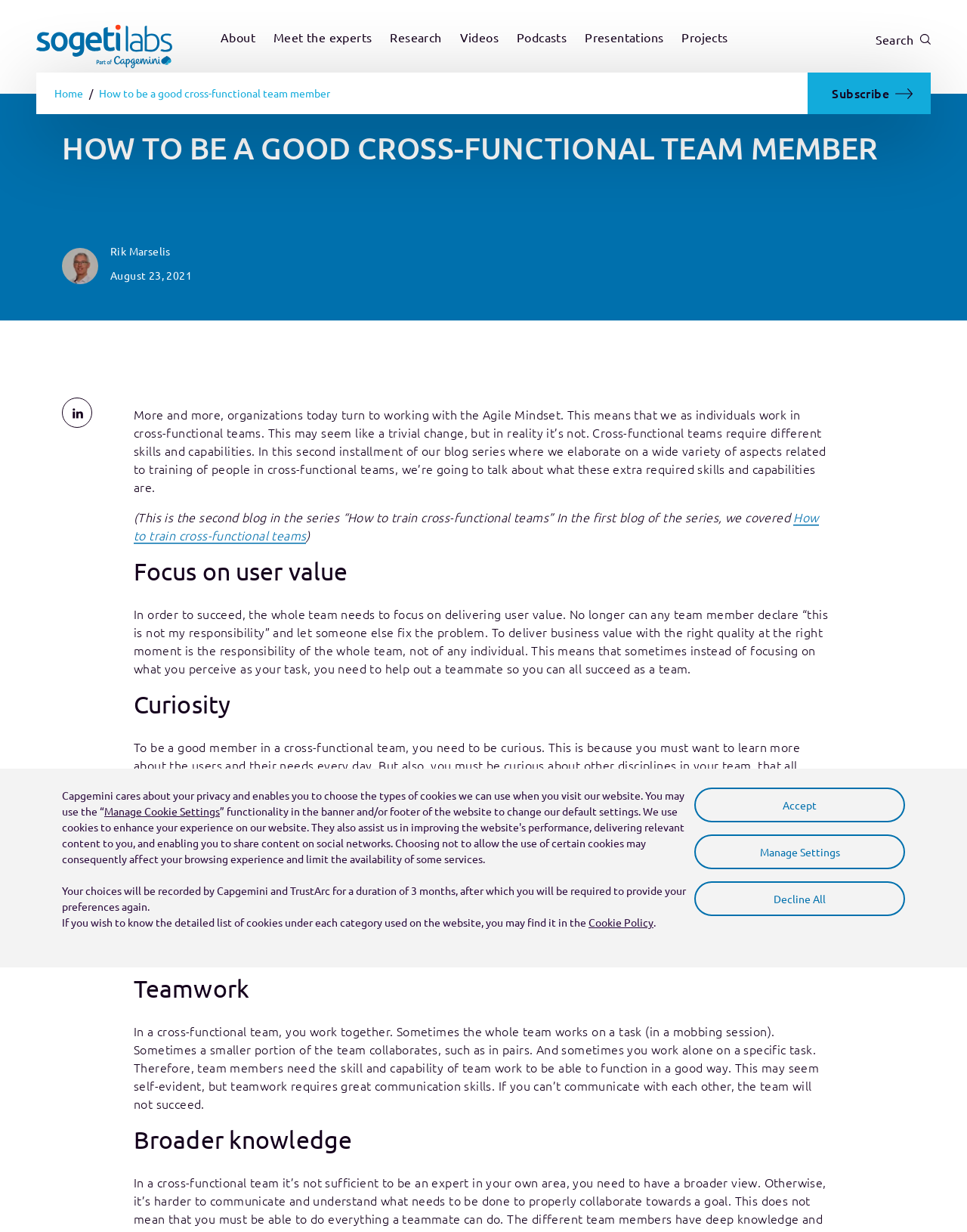Pinpoint the bounding box coordinates of the element you need to click to execute the following instruction: "Search using the 'Search' button". The bounding box should be represented by four float numbers between 0 and 1, in the format [left, top, right, bottom].

[0.905, 0.025, 0.962, 0.039]